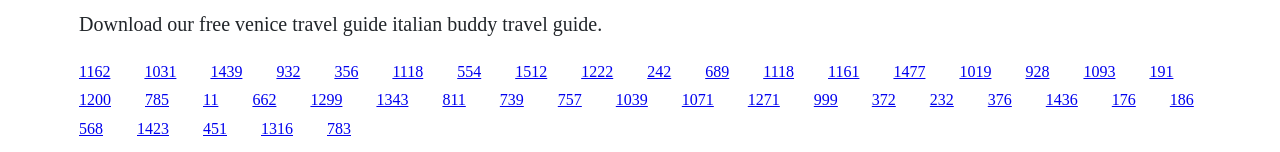Identify the bounding box coordinates for the region of the element that should be clicked to carry out the instruction: "click the first link". The bounding box coordinates should be four float numbers between 0 and 1, i.e., [left, top, right, bottom].

[0.062, 0.412, 0.086, 0.524]